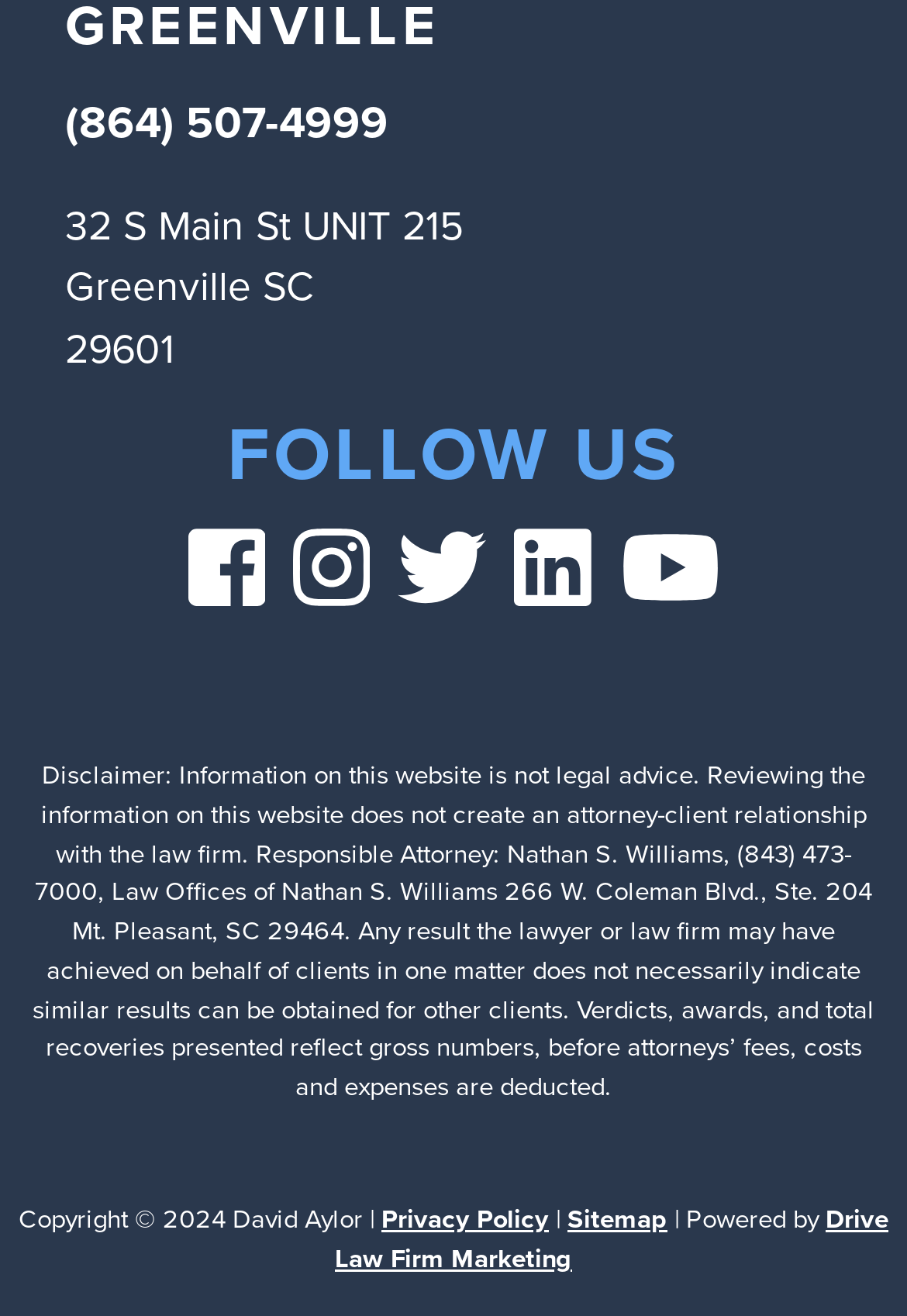Kindly determine the bounding box coordinates for the clickable area to achieve the given instruction: "Go to 'help' section".

None